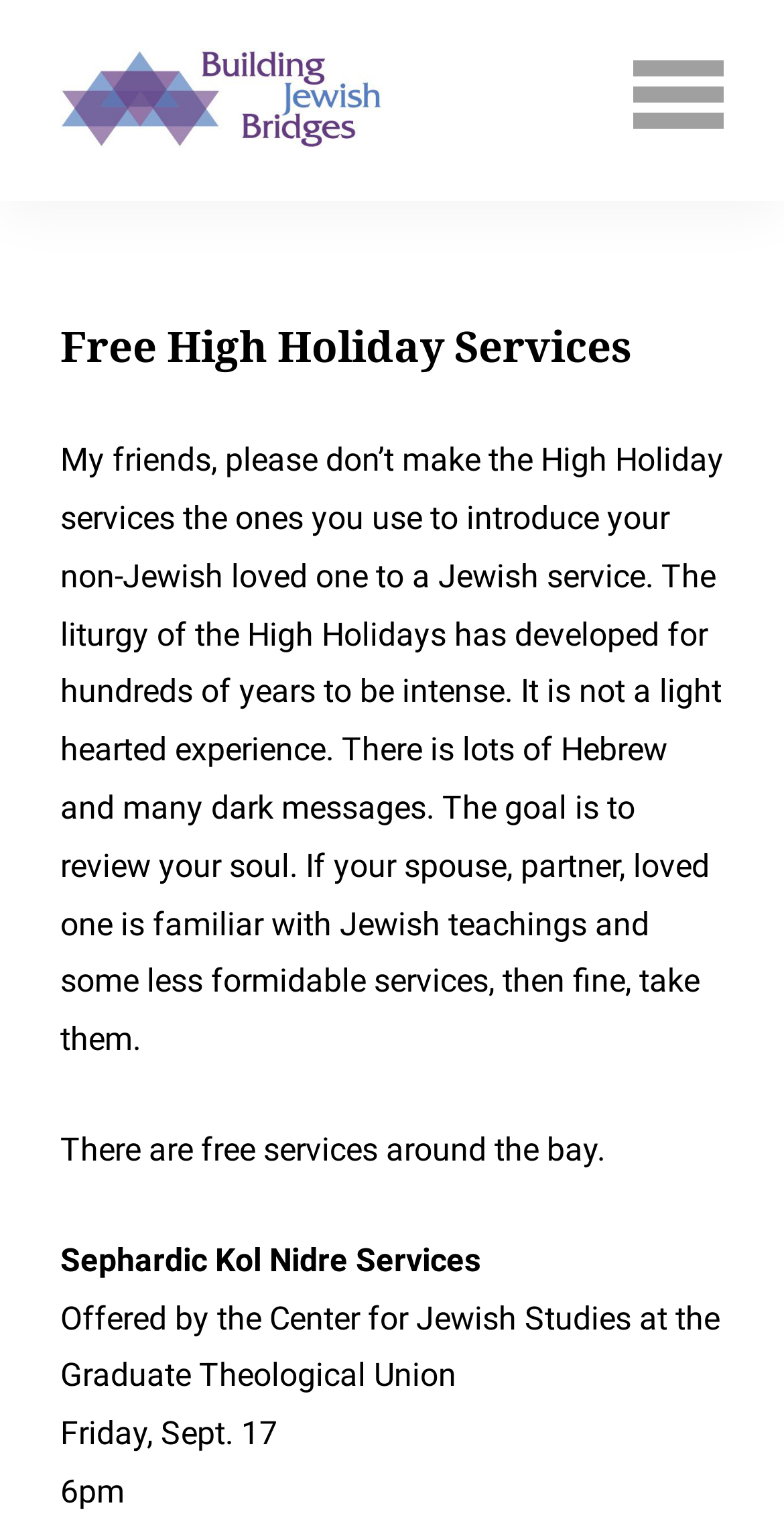Answer the question in one word or a short phrase:
What time is the service on Friday, Sept. 17?

6pm